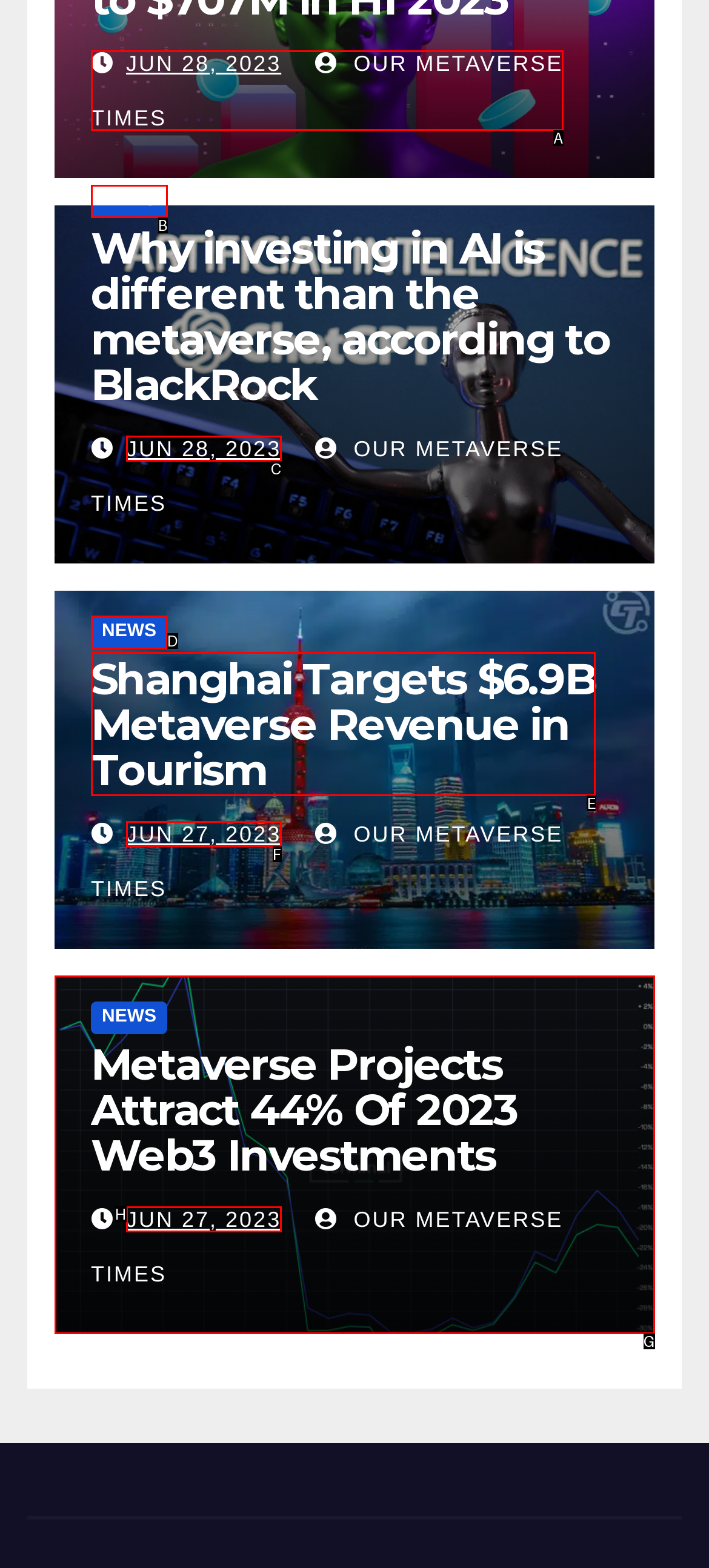Tell me which one HTML element best matches the description: Natural environment Answer with the option's letter from the given choices directly.

None